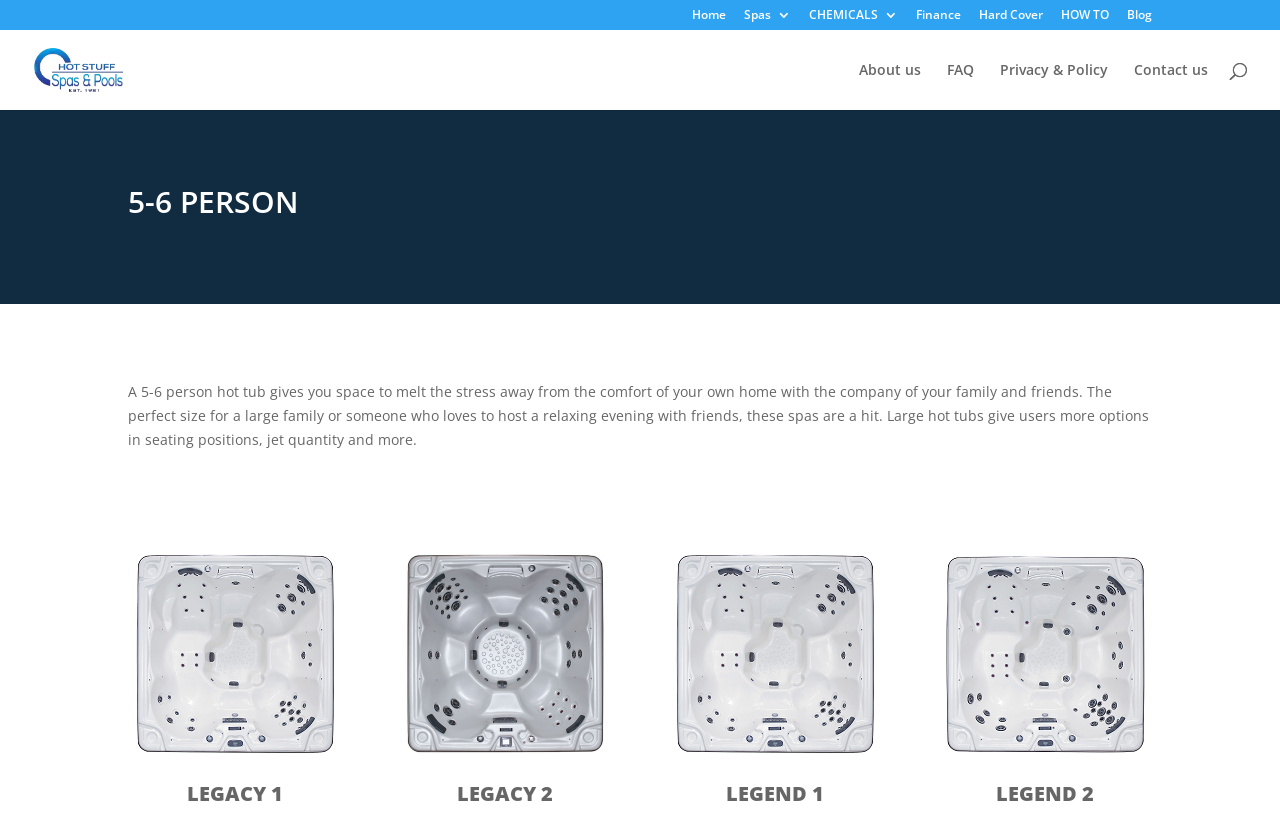Identify the bounding box coordinates for the element that needs to be clicked to fulfill this instruction: "learn about the company". Provide the coordinates in the format of four float numbers between 0 and 1: [left, top, right, bottom].

[0.671, 0.076, 0.72, 0.133]